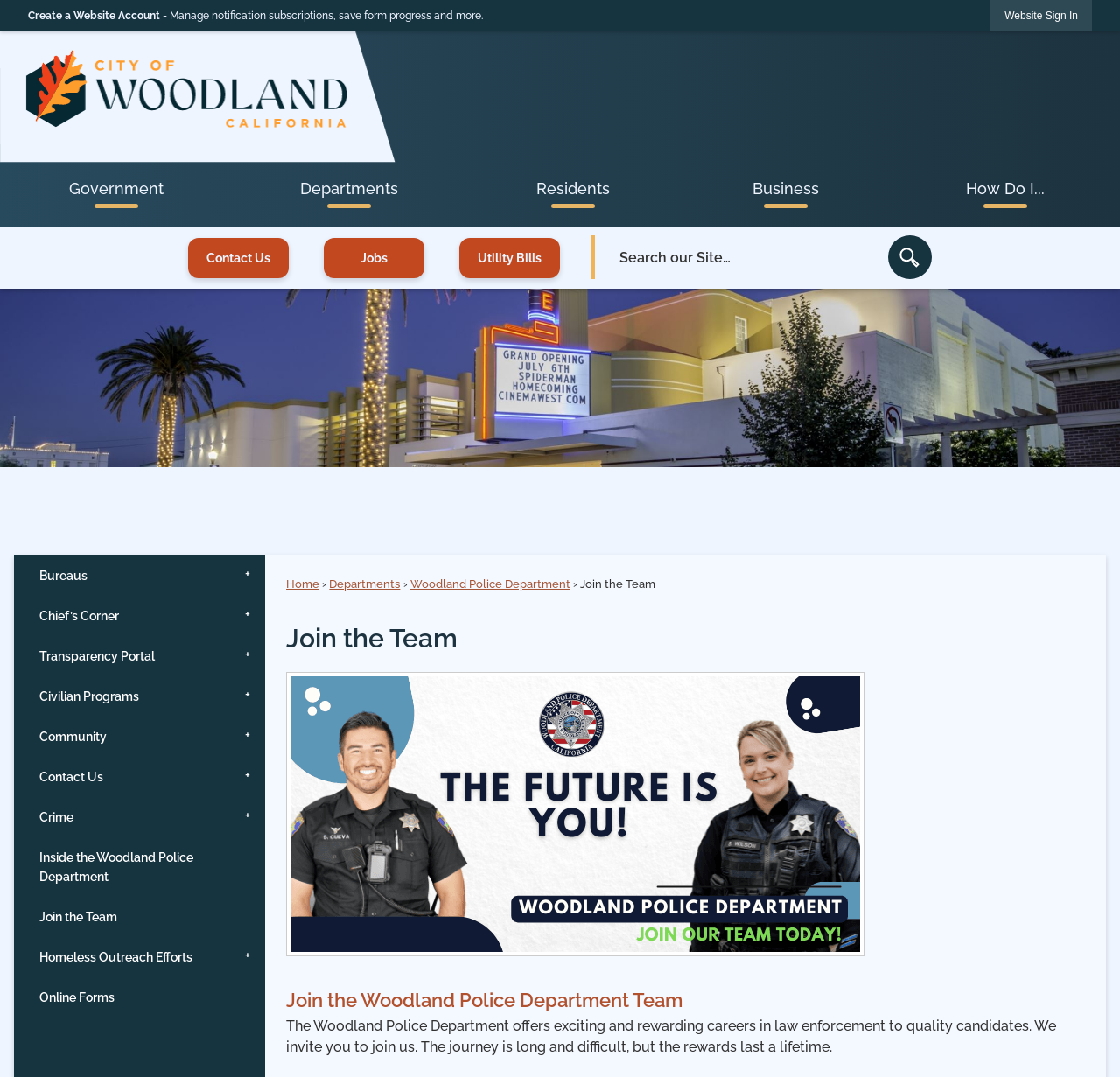How many links are in the 'Quick Links' region?
Please use the visual content to give a single word or phrase answer.

3